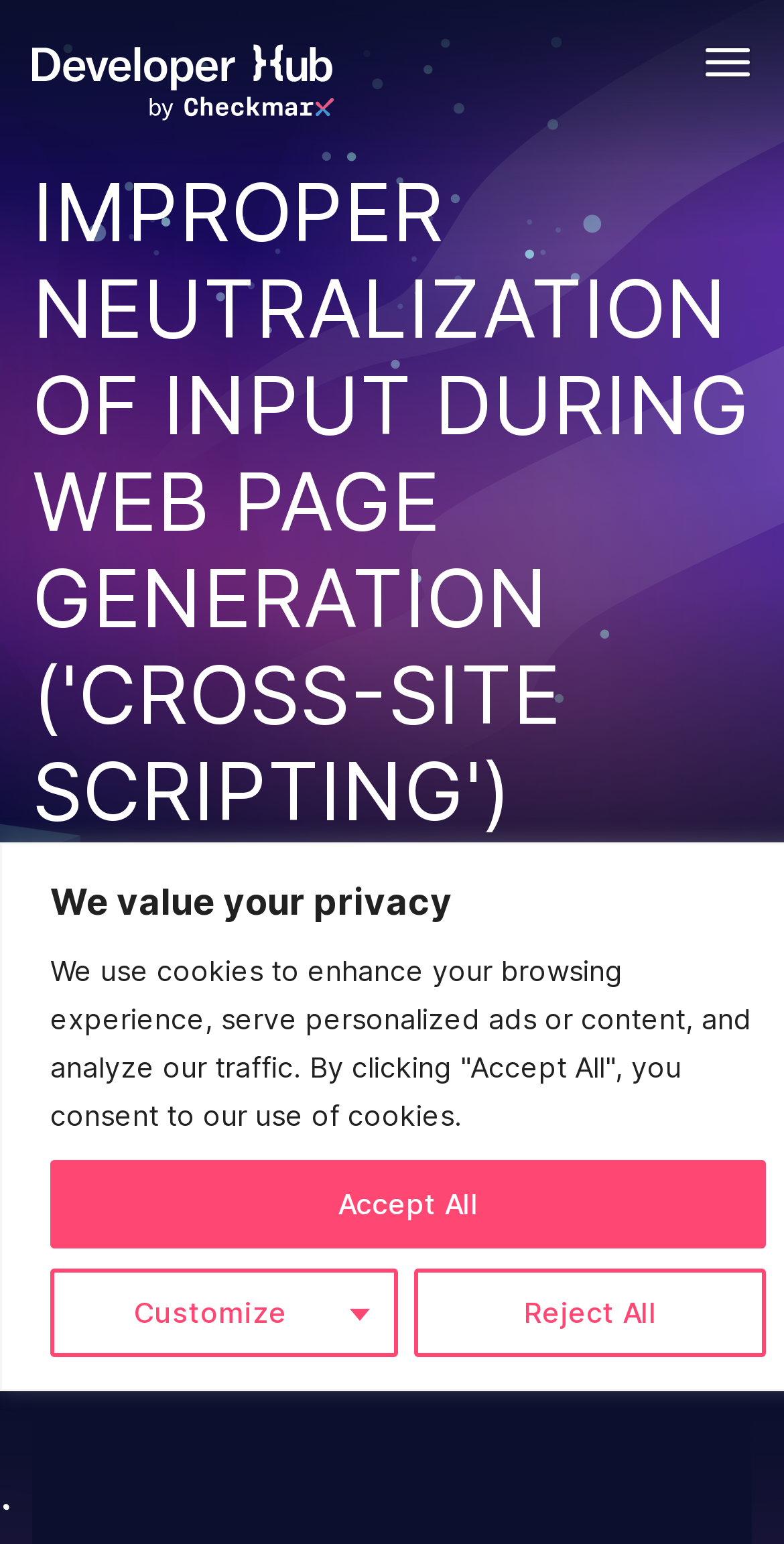What is the name of the navigation menu?
Provide a short answer using one word or a brief phrase based on the image.

Main navigation